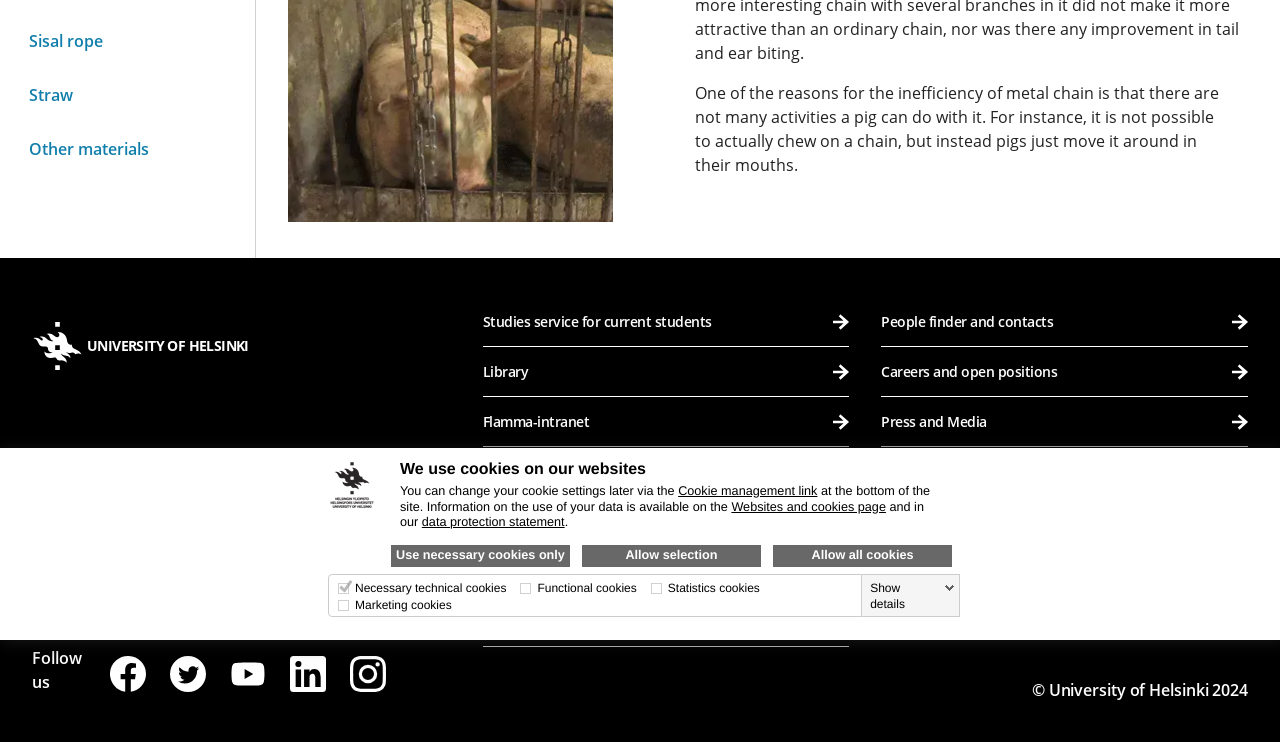Provide the bounding box coordinates for the UI element described in this sentence: "Cookie management link". The coordinates should be four float values between 0 and 1, i.e., [left, top, right, bottom].

[0.53, 0.652, 0.639, 0.671]